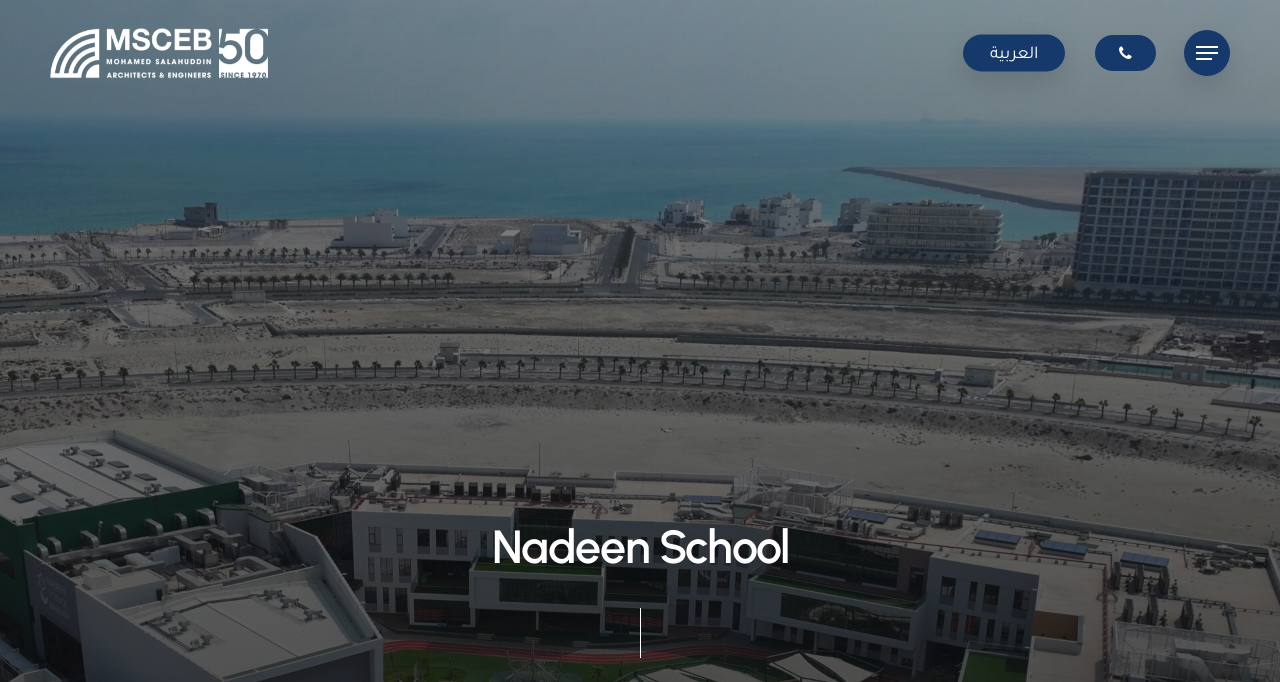Determine the bounding box coordinates (top-left x, top-left y, bottom-right x, bottom-right y) of the UI element described in the following text: Menu Item

[0.855, 0.048, 0.903, 0.107]